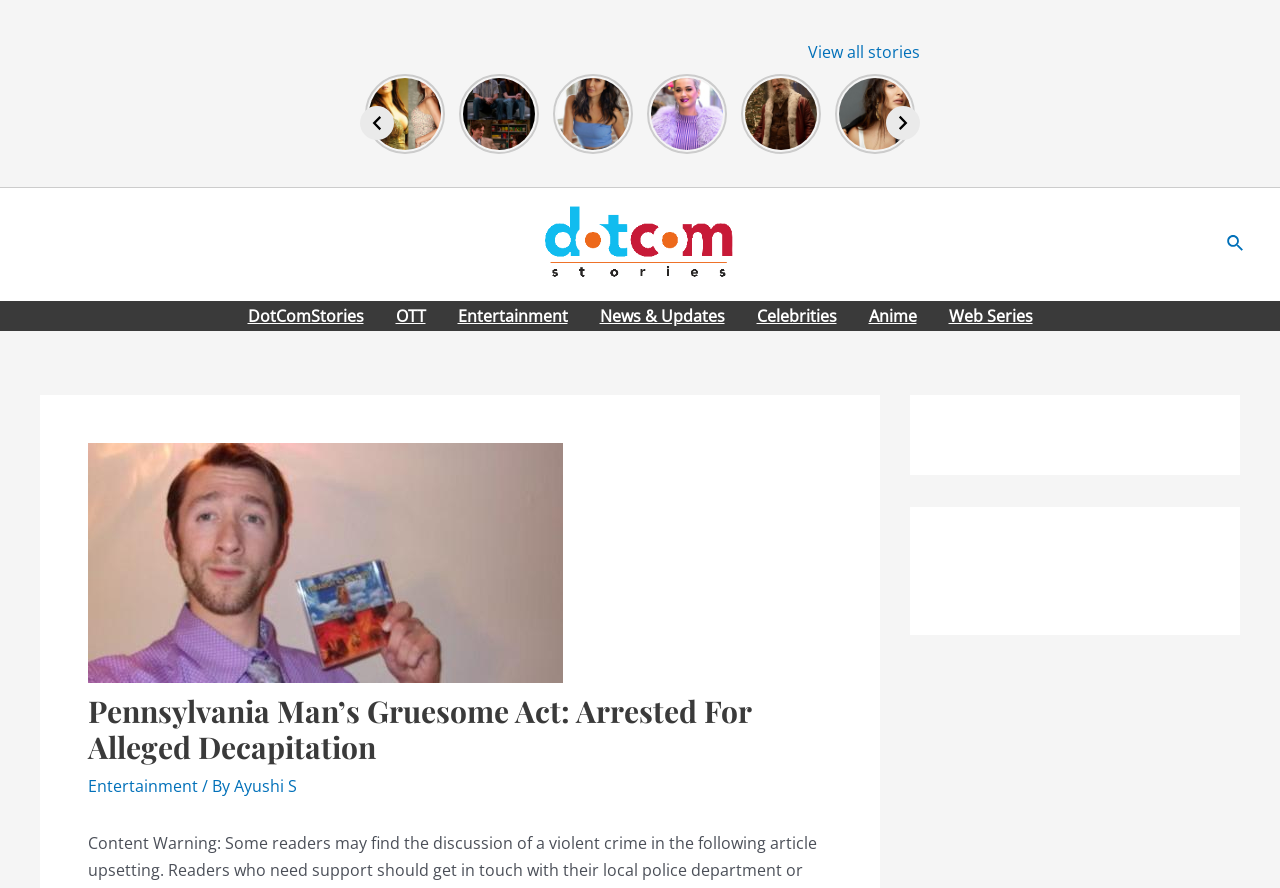What is the purpose of the button 'Previous'?
Refer to the image and provide a concise answer in one word or phrase.

To navigate to previous stories